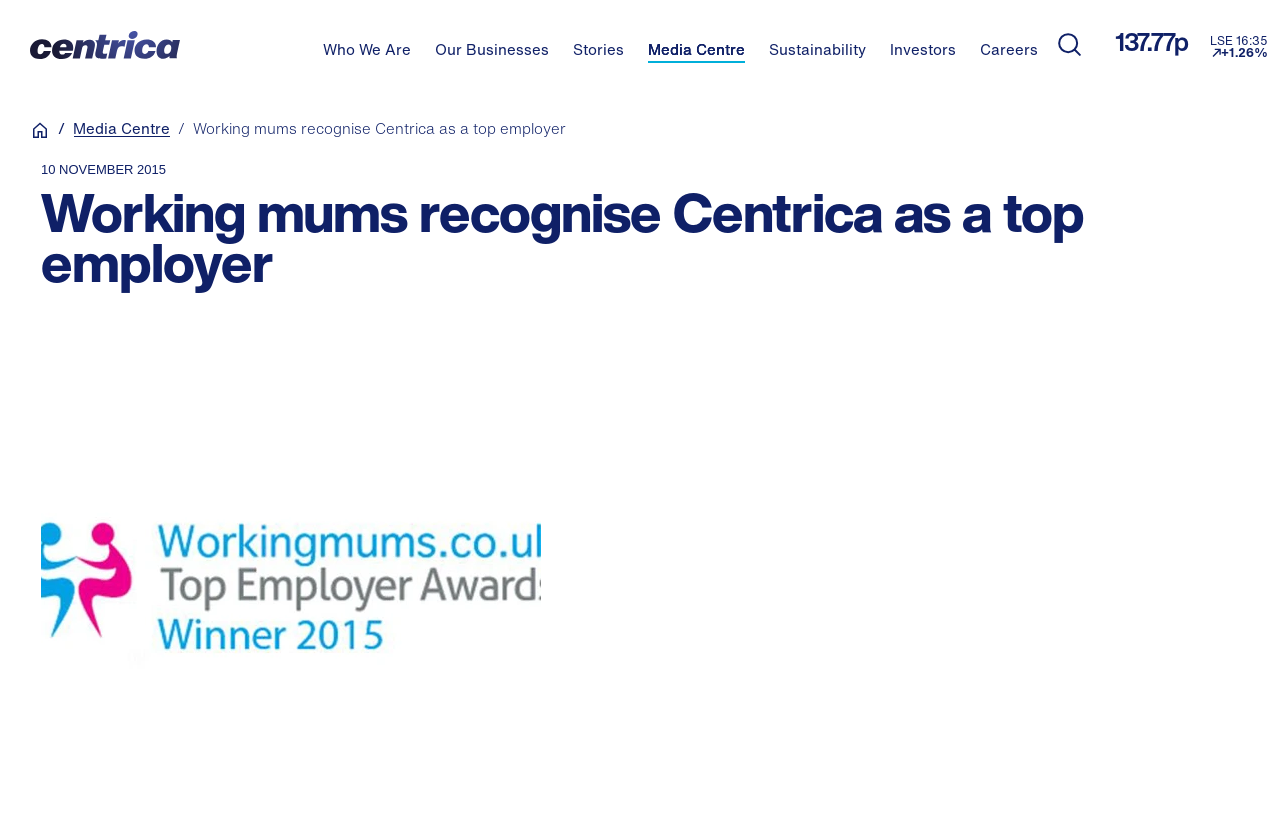What is the primary heading on this webpage?

Working mums recognise Centrica as a top employer